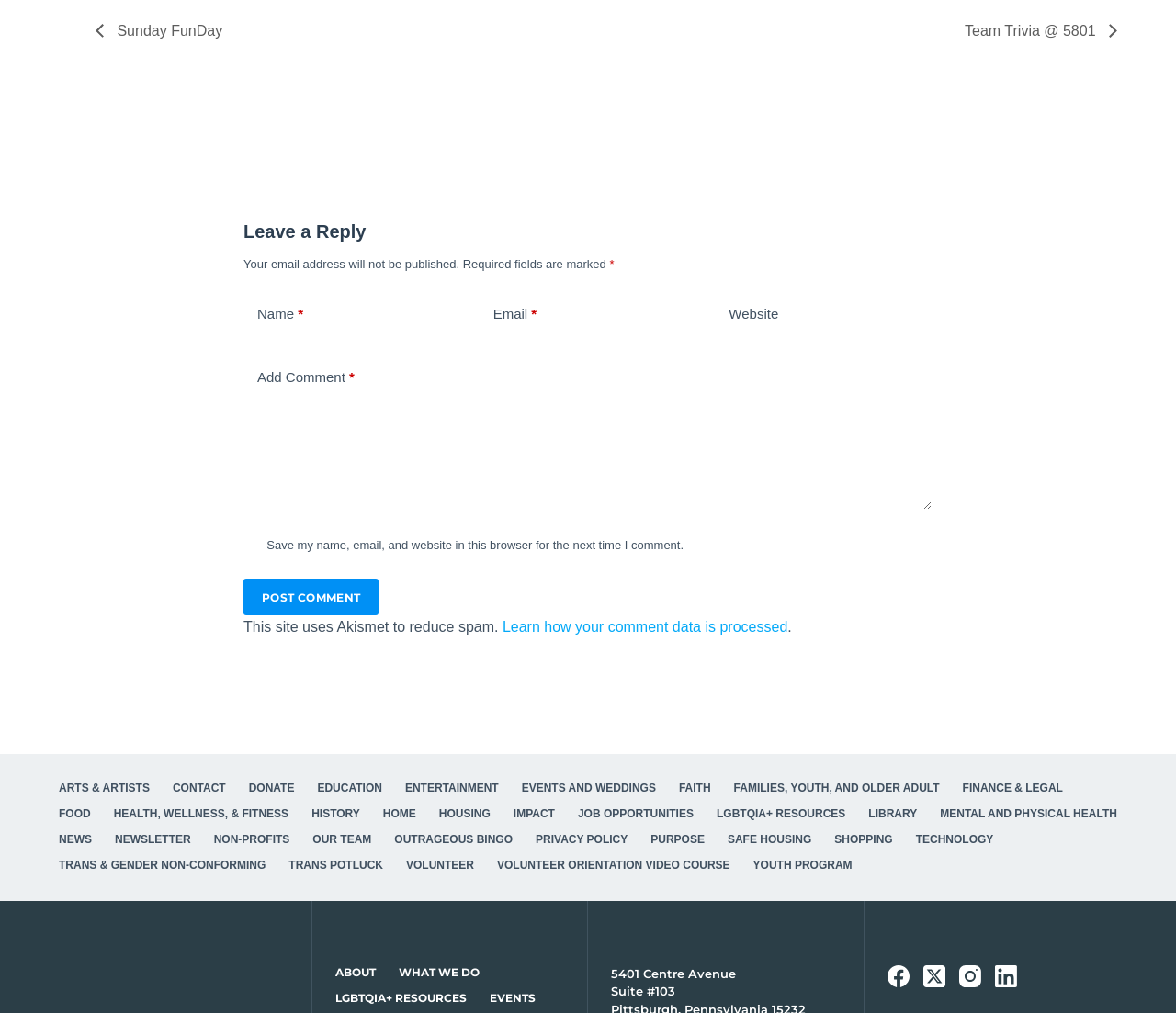Please identify the bounding box coordinates of the region to click in order to complete the given instruction: "Click on the 'POST COMMENT' button". The coordinates should be four float numbers between 0 and 1, i.e., [left, top, right, bottom].

[0.207, 0.572, 0.322, 0.608]